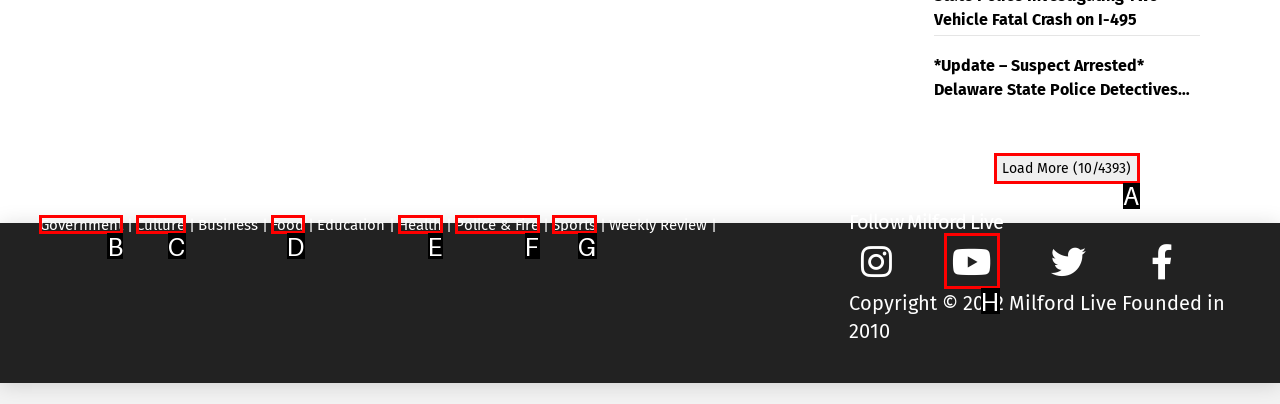Tell me which one HTML element I should click to complete the following task: View all posts in the blog Answer with the option's letter from the given choices directly.

None